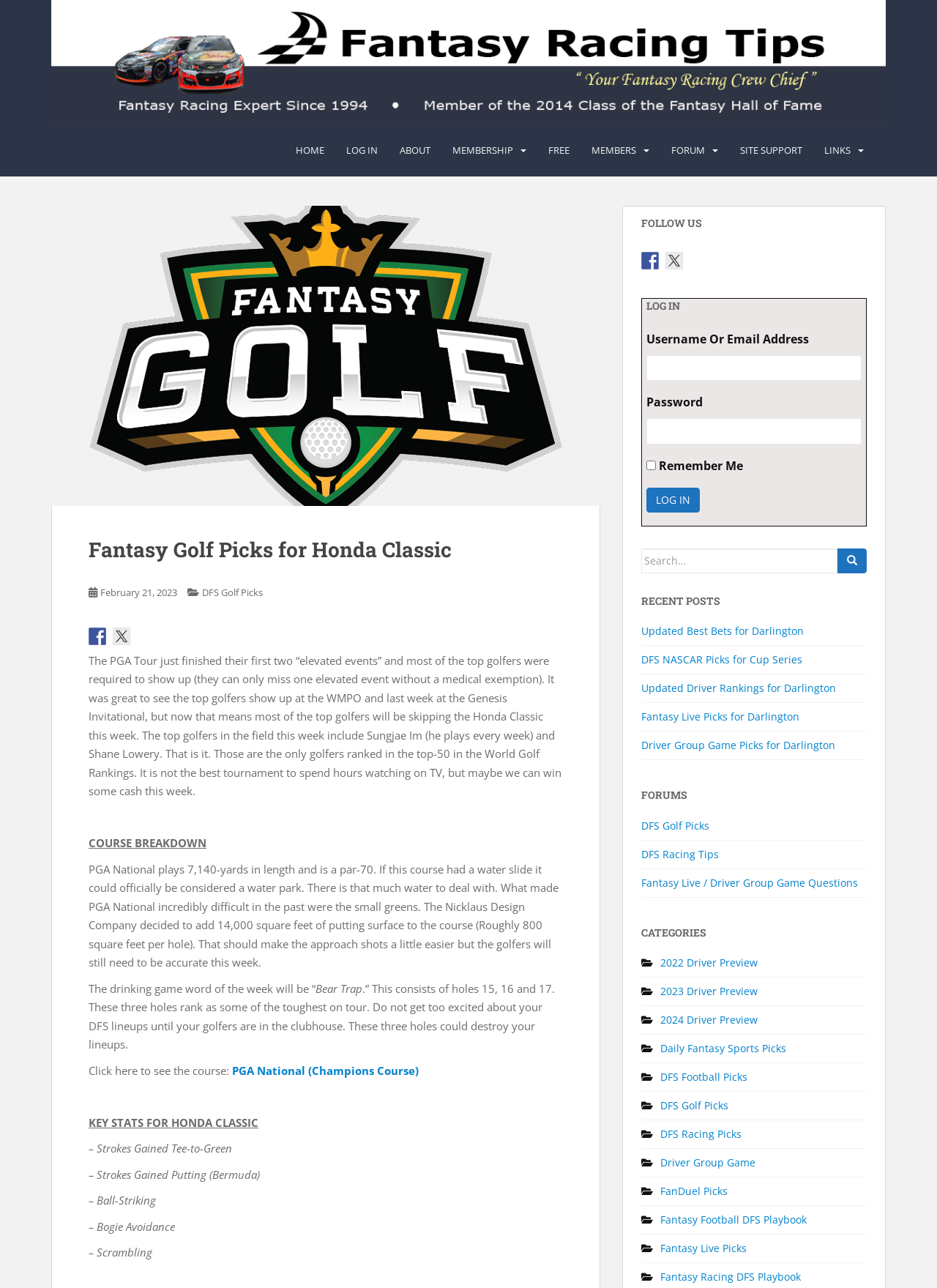Offer an in-depth caption of the entire webpage.

This webpage is about fantasy golf picks for the Honda Classic, with a focus on providing tips and advice for fantasy racing enthusiasts. At the top of the page, there is a navigation menu with links to various sections of the website, including "HOME", "LOG IN", "ABOUT", "MEMBERSHIP", "FREE", "MEMBERS", "FORUM", and "SITE SUPPORT". 

Below the navigation menu, there is a header section with a title "Fantasy Golf Picks for Honda Classic" and a link to "February 21, 2023". On the right side of the header section, there are social media links to Facebook and Twitter.

The main content of the page is divided into several sections. The first section provides an overview of the Honda Classic, explaining that most top golfers will be skipping the event and highlighting the importance of accurate approach shots. 

The next section is a course breakdown, describing PGA National as a par-70 course with 7,140 yards in length, featuring a lot of water hazards and small greens. The section also mentions the "Bear Trap" holes 15, 16, and 17, which are considered some of the toughest on the tour.

Following the course breakdown, there is a section highlighting key stats for the Honda Classic, including strokes gained tee-to-green, strokes gained putting, ball-striking, bogie avoidance, and scrambling.

On the right side of the page, there are several sections, including "FOLLOW US" with social media links, "LOG IN" with a login form, a search bar, "RECENT POSTS" with links to recent articles, "FORUMS" with links to discussion forums, and "CATEGORIES" with links to various categories of content.

Overall, the webpage is designed to provide fantasy golf enthusiasts with valuable insights and tips for the Honda Classic, as well as access to additional resources and content on the website.